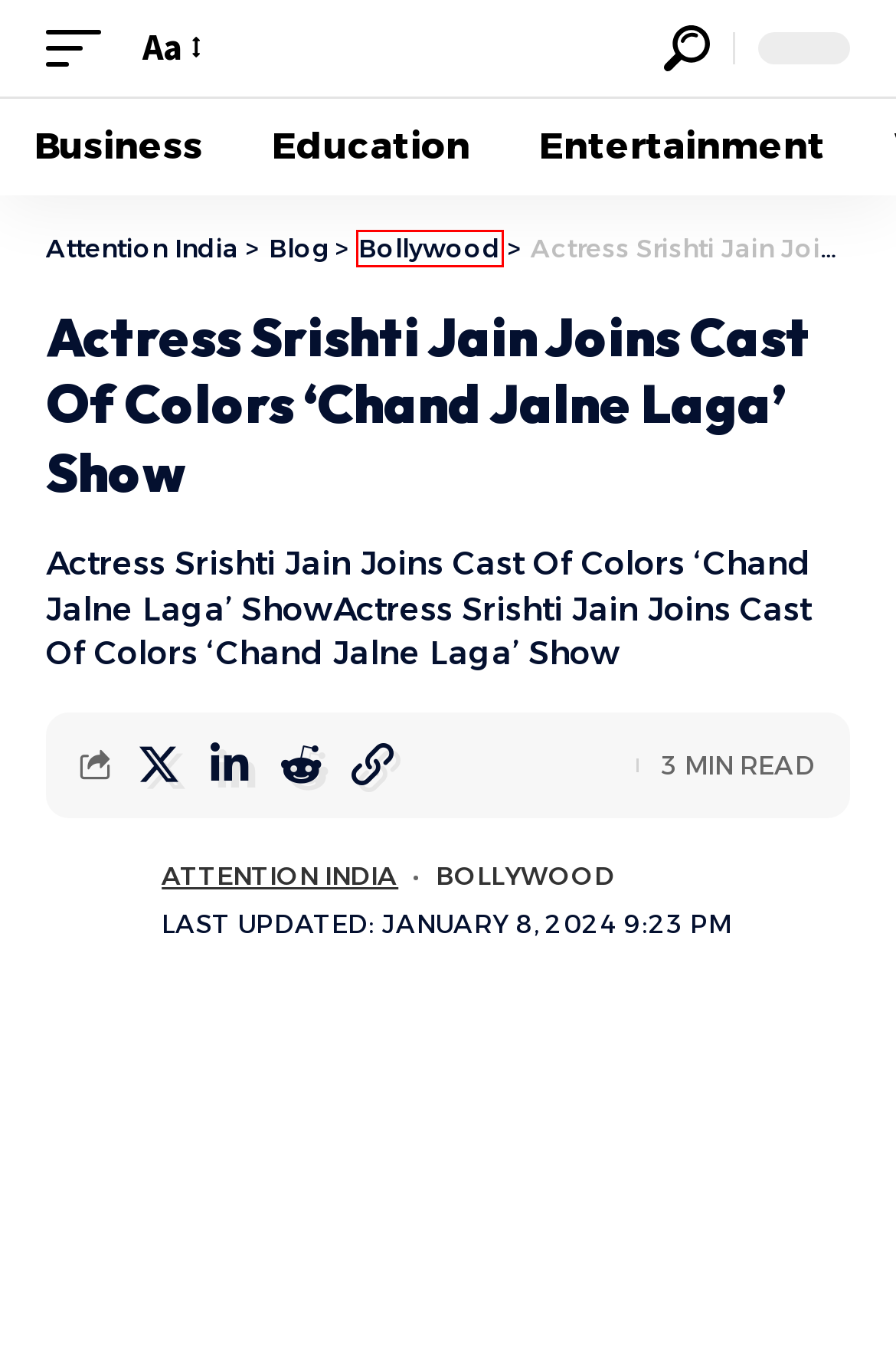You have a screenshot showing a webpage with a red bounding box around a UI element. Choose the webpage description that best matches the new page after clicking the highlighted element. Here are the options:
A. National Education News | Education Breaking News Today In English
B. Latest Trending Entertainment News Today In English - Attention India
C. Top And Latest International Business News Today - Attention India
D. Attention India - Attention India
E. Pema Khandu Clinches Victory In Arunachal Pradesh, Set To Take Oath Tomorrow - Attention India
F. Blog - Attention India
G. Log In ‹ Attention India — WordPress
H. Bollywood - Attention India

H